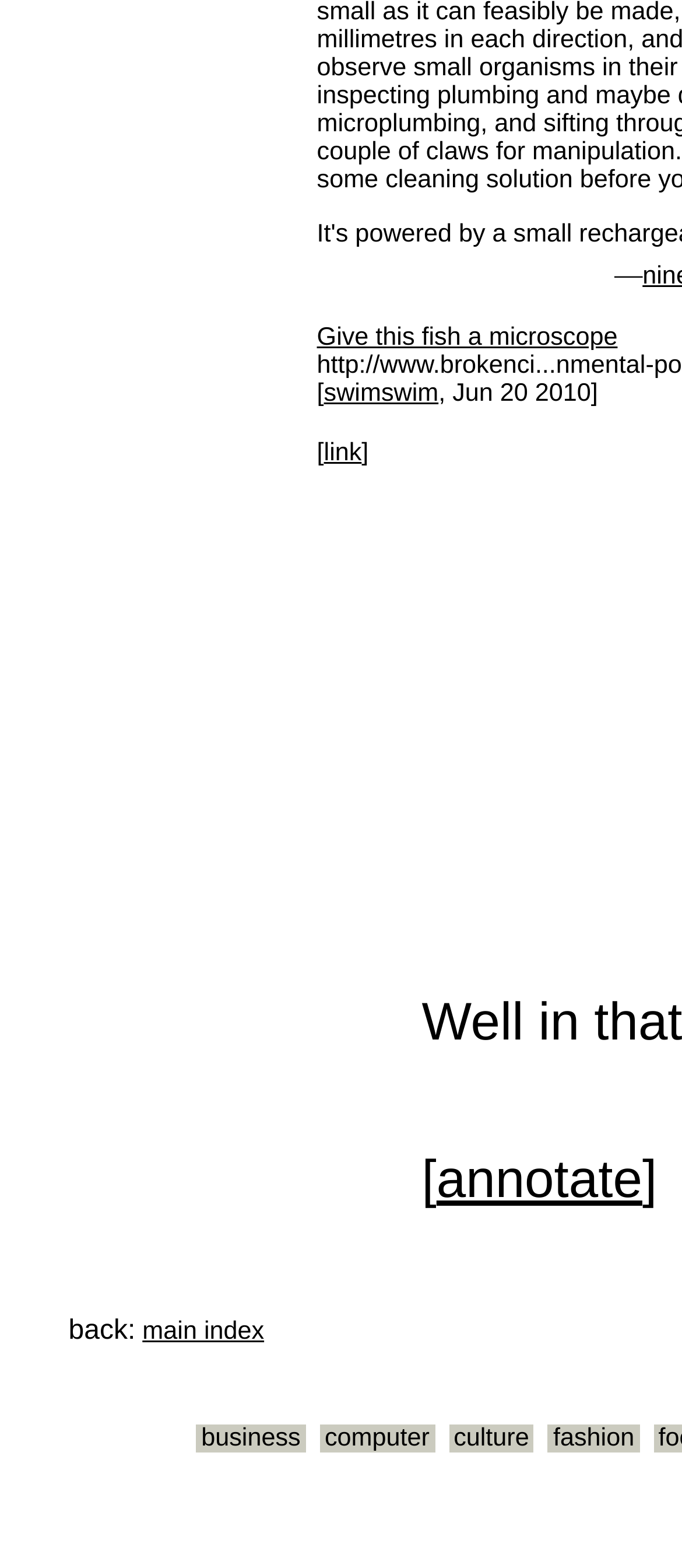Please provide the bounding box coordinates for the UI element as described: "Privacy Policy". The coordinates must be four floats between 0 and 1, represented as [left, top, right, bottom].

None